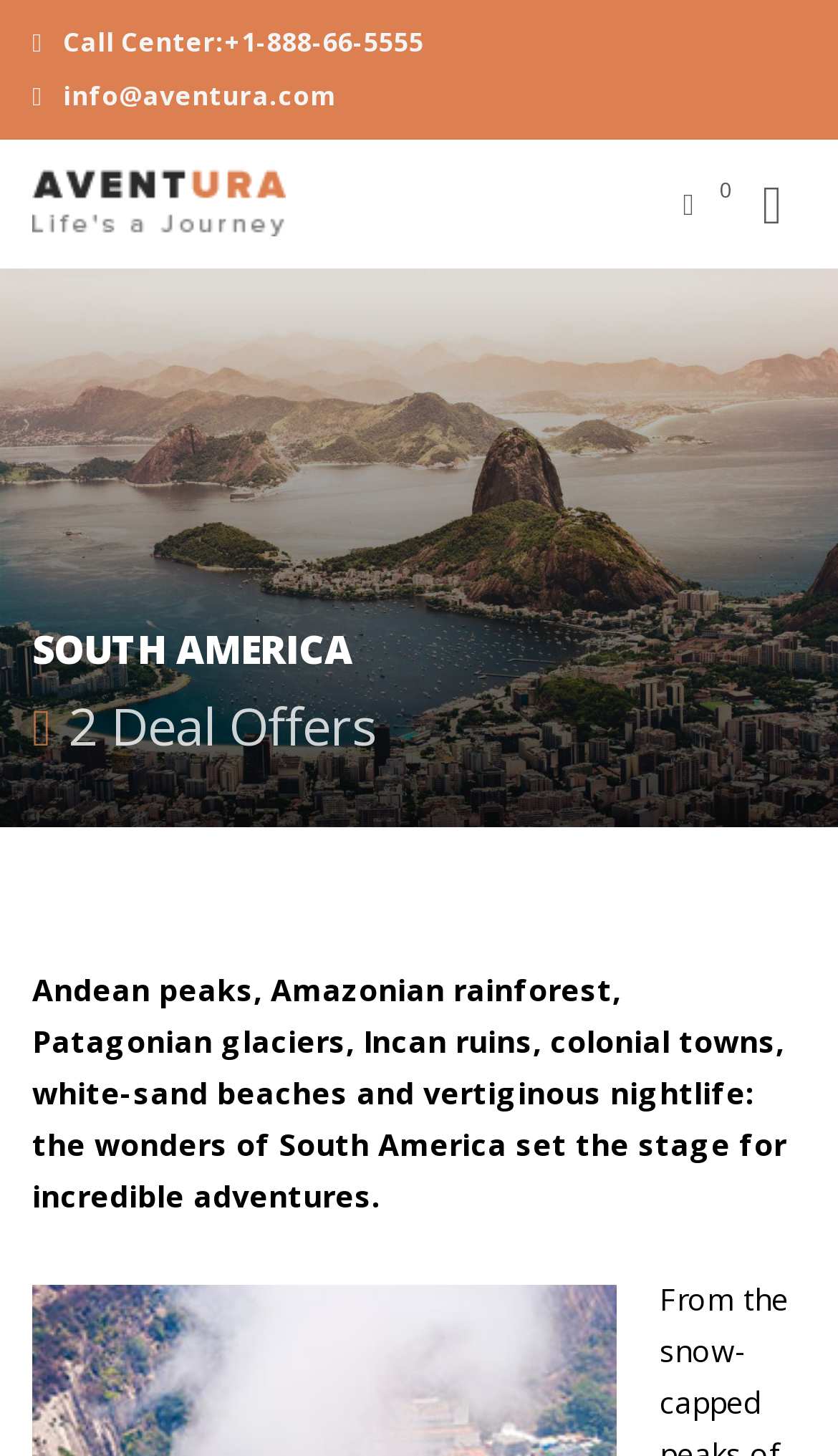What is the email address for contact?
Examine the image and provide an in-depth answer to the question.

I found the email address by looking at the link element with the text ' info@aventura.com' which is located at the top of the page.